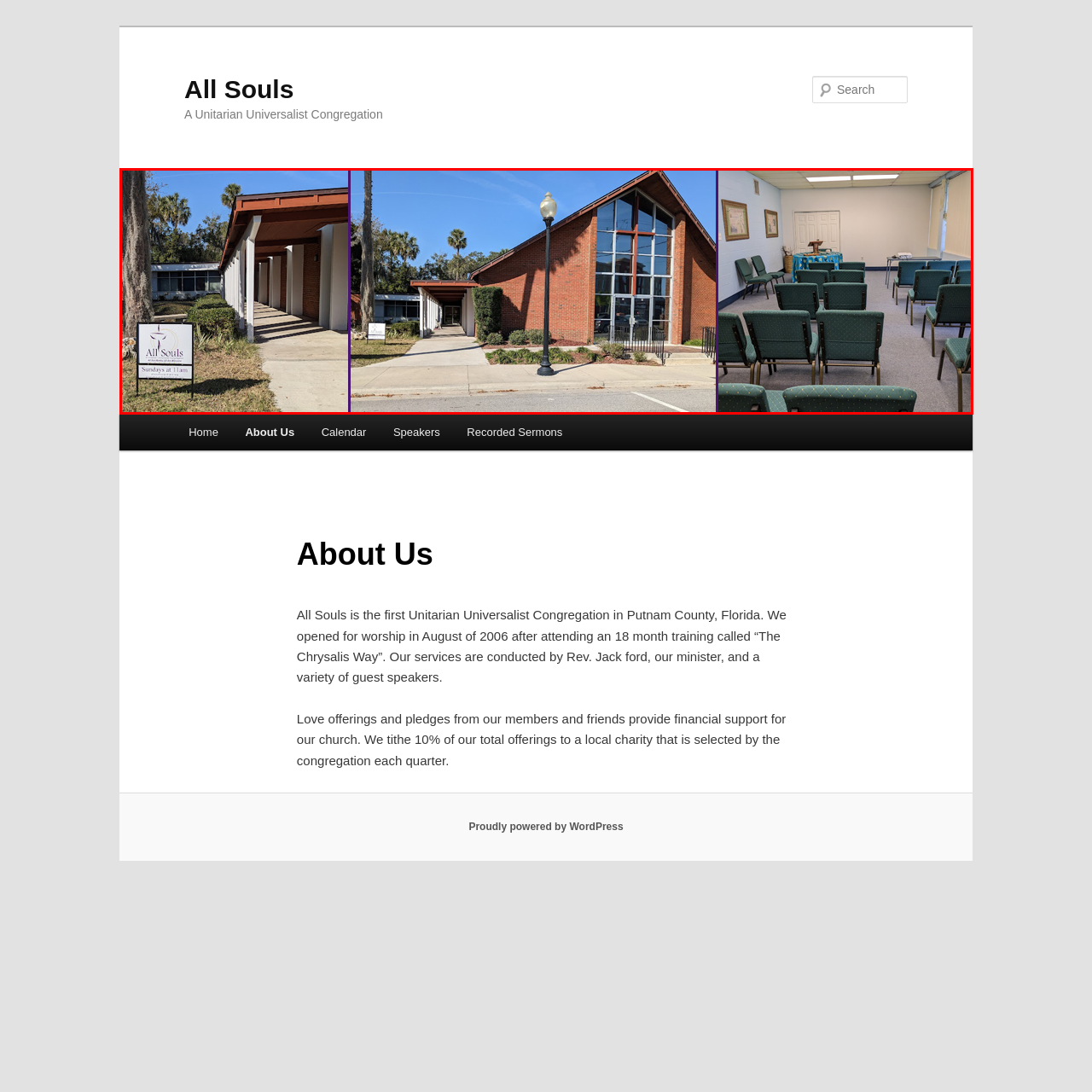Observe the image within the red bounding box carefully and provide an extensive answer to the following question using the visual cues: What time are Sunday services held?

The sign on the left side of the image indicates that Sunday services are held at 11 am, as it reads 'Sundays at 11 am'.